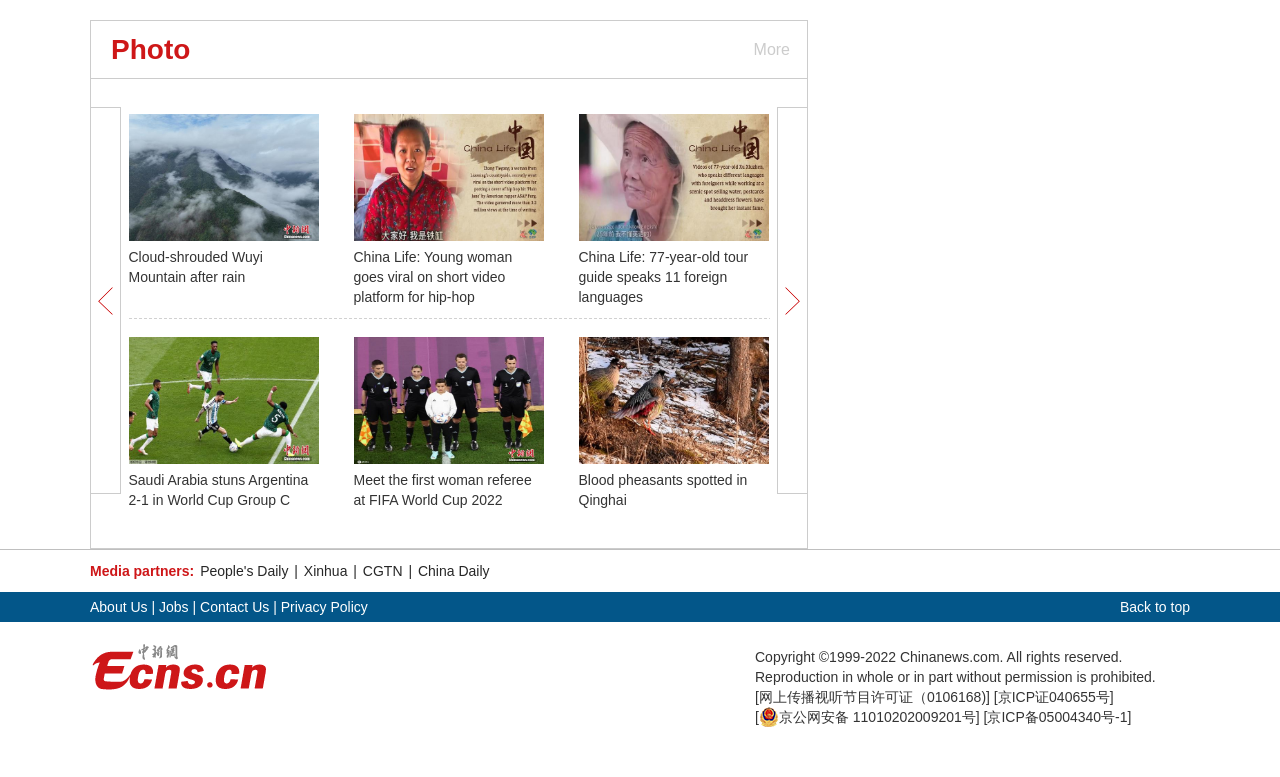What is the language of the webpage?
Using the image as a reference, answer the question with a short word or phrase.

English